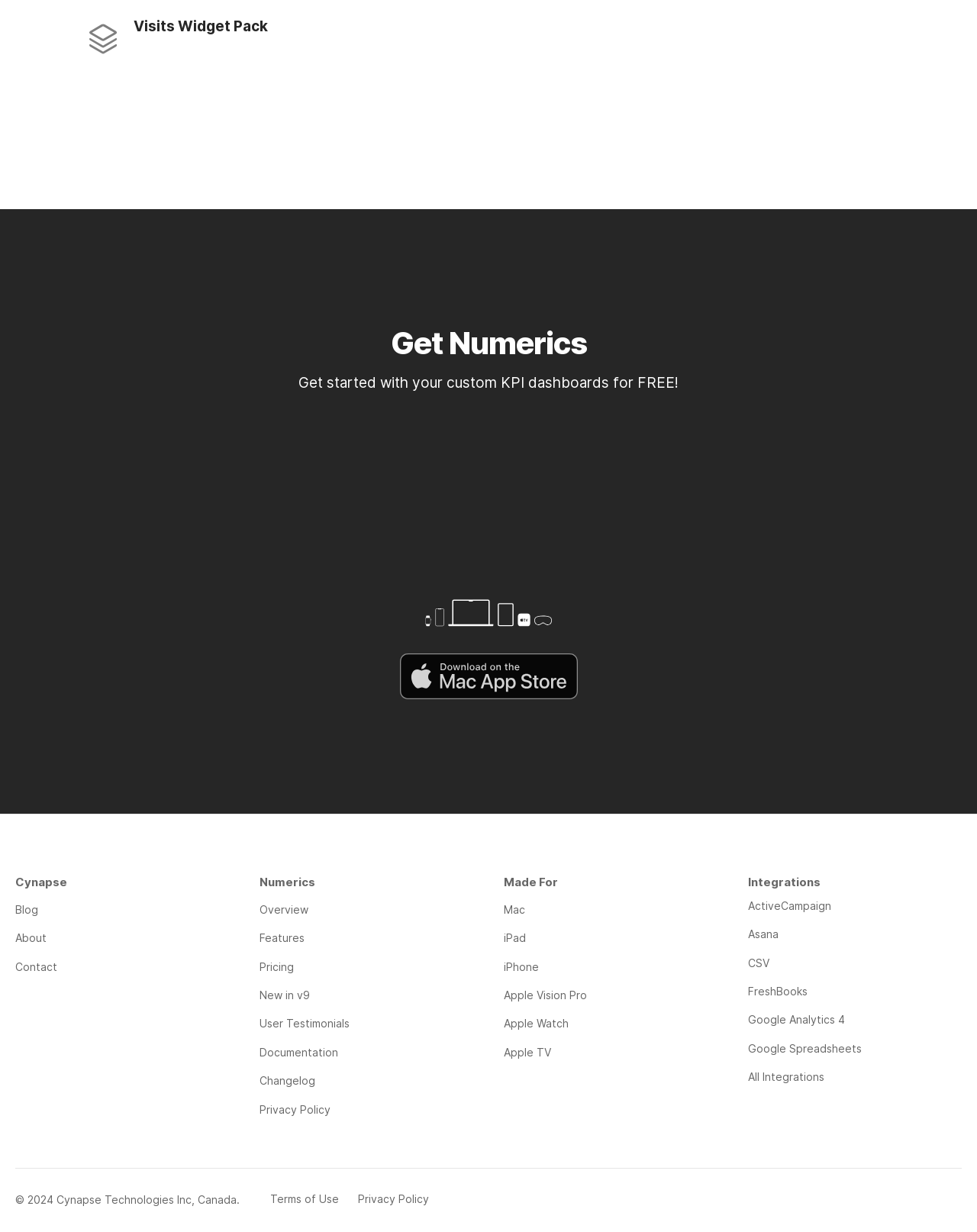Find the bounding box coordinates of the element to click in order to complete the given instruction: "Get started with custom KPI dashboards."

[0.0, 0.17, 1.0, 0.661]